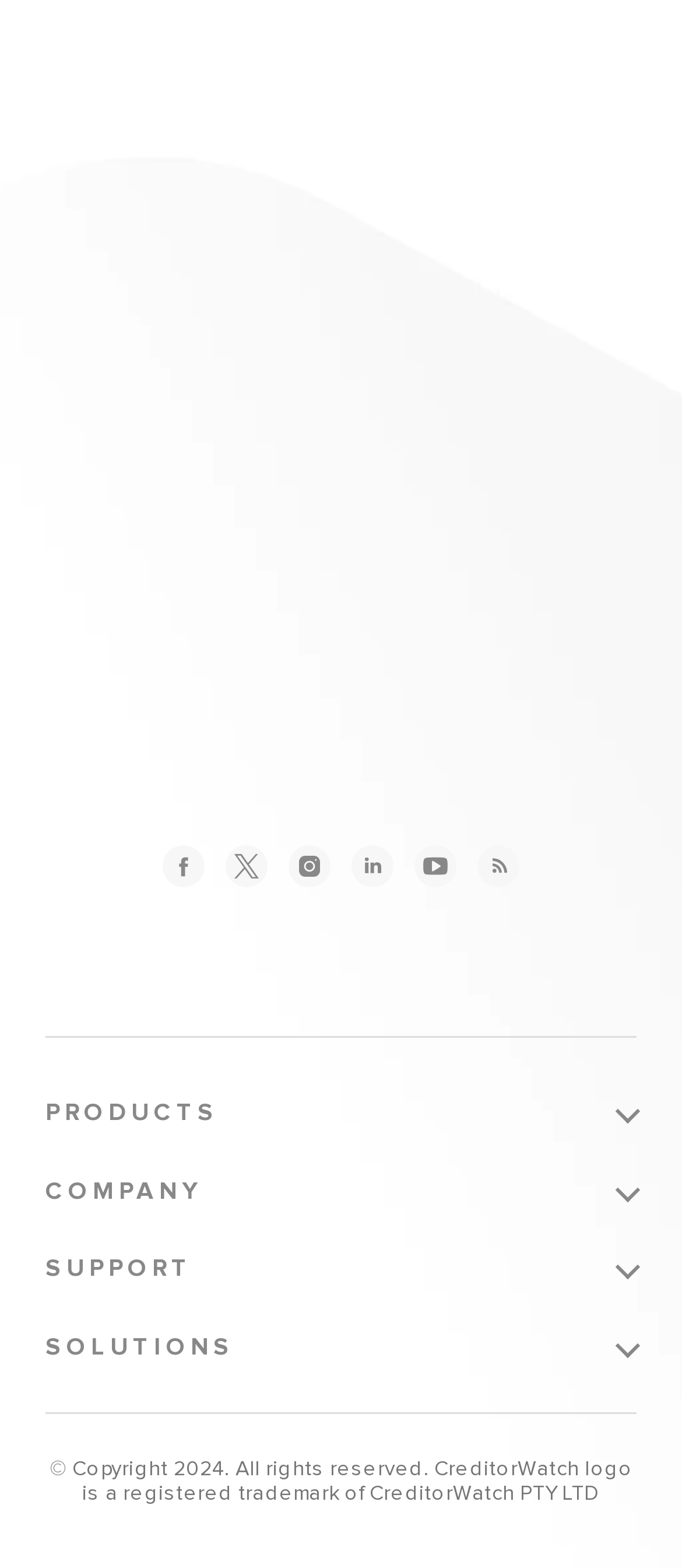Determine the bounding box coordinates for the area that should be clicked to carry out the following instruction: "View PRODUCTS page".

[0.067, 0.701, 0.933, 0.719]